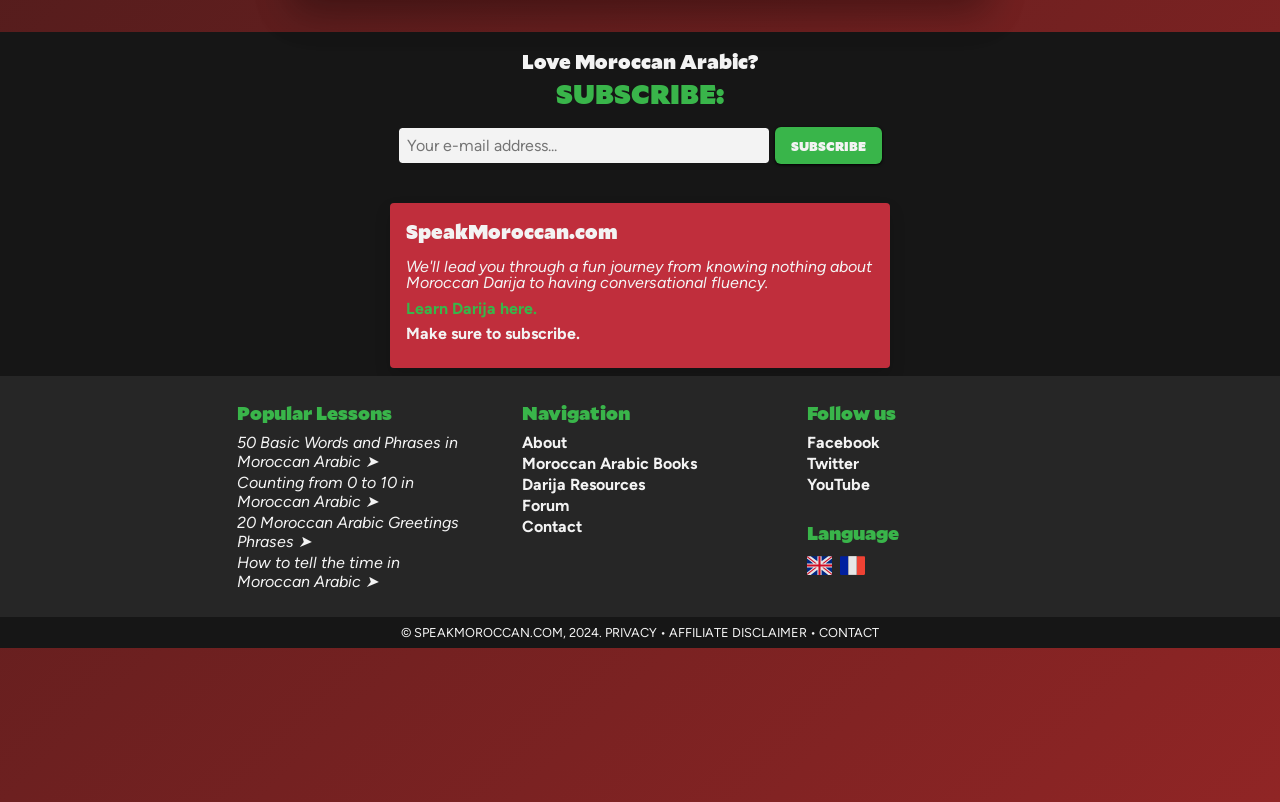What is the copyright year of the website?
Please answer the question with a single word or phrase, referencing the image.

2024